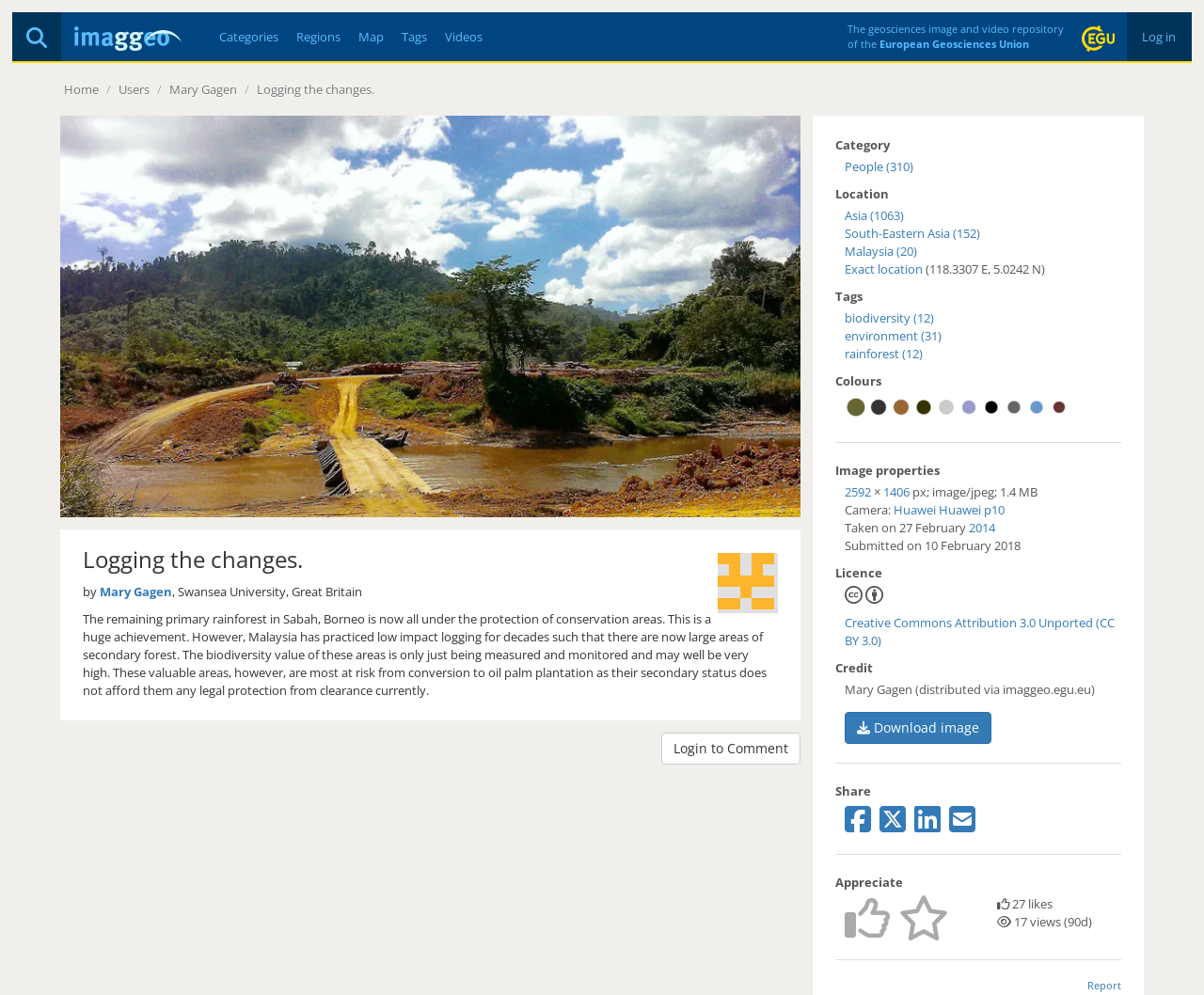Please reply to the following question with a single word or a short phrase:
What is the dominant color of the image?

#666633